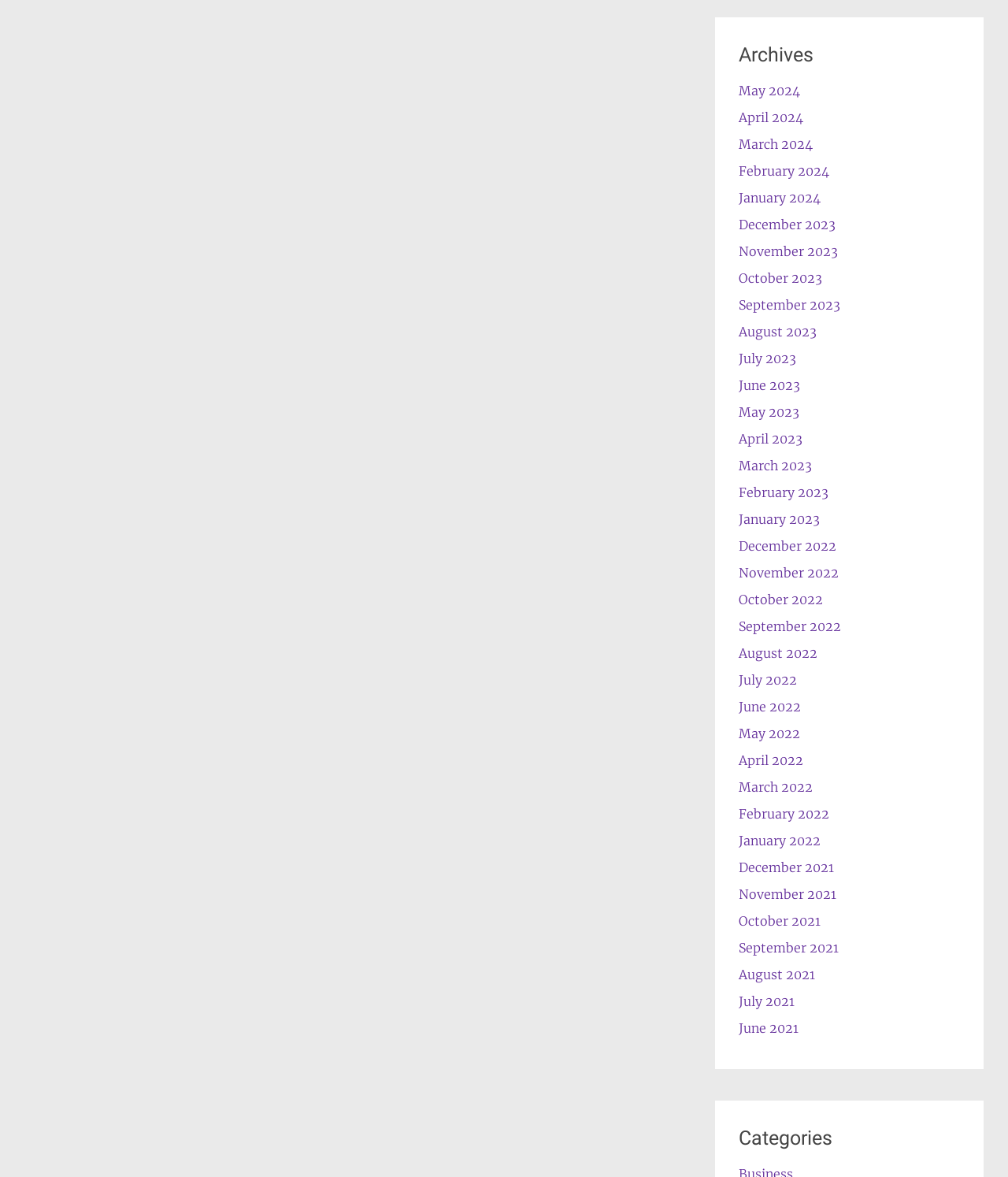Show the bounding box coordinates for the element that needs to be clicked to execute the following instruction: "go to December 2023 archives". Provide the coordinates in the form of four float numbers between 0 and 1, i.e., [left, top, right, bottom].

[0.733, 0.184, 0.829, 0.197]